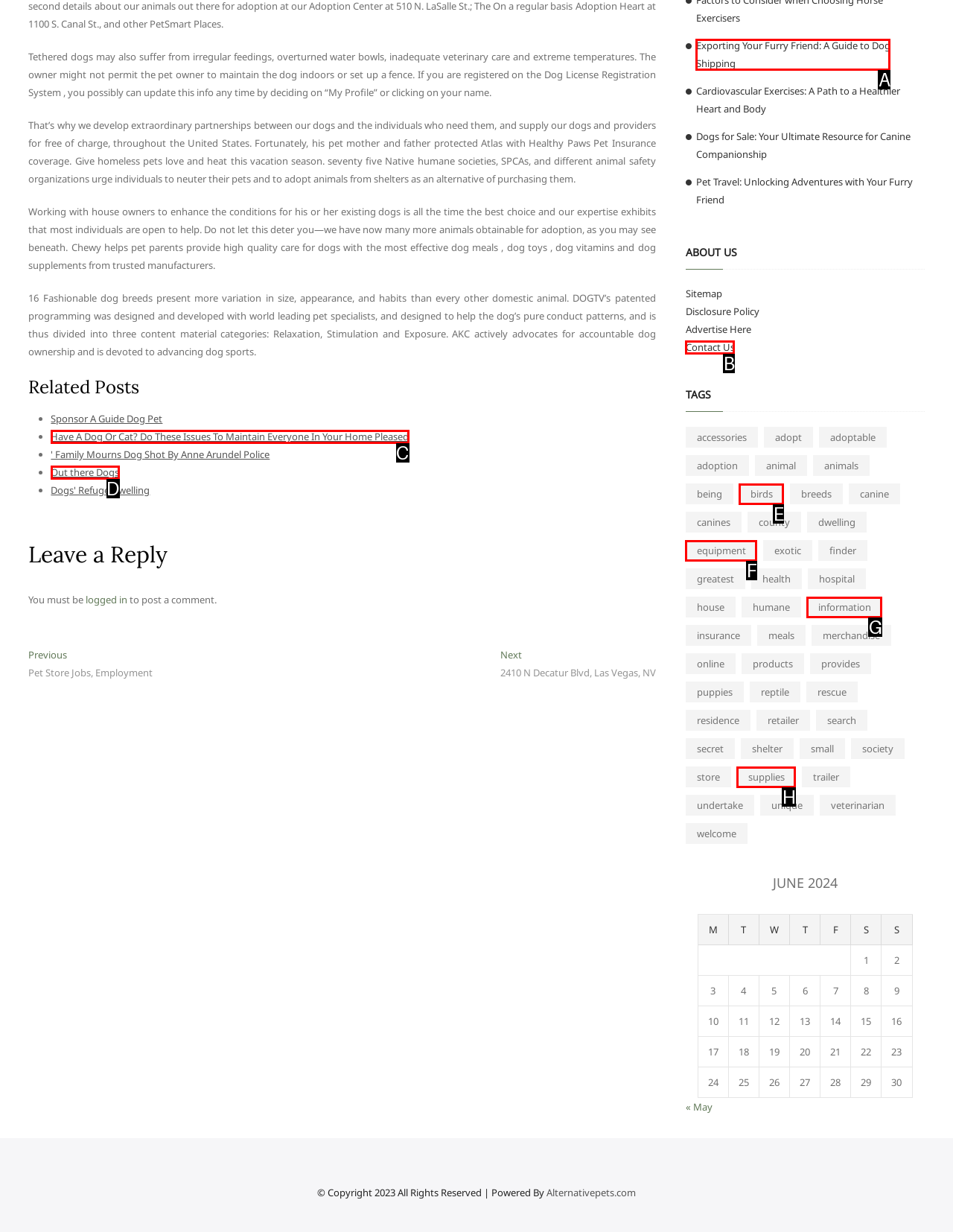Which HTML element matches the description: Contact Us?
Reply with the letter of the correct choice.

B